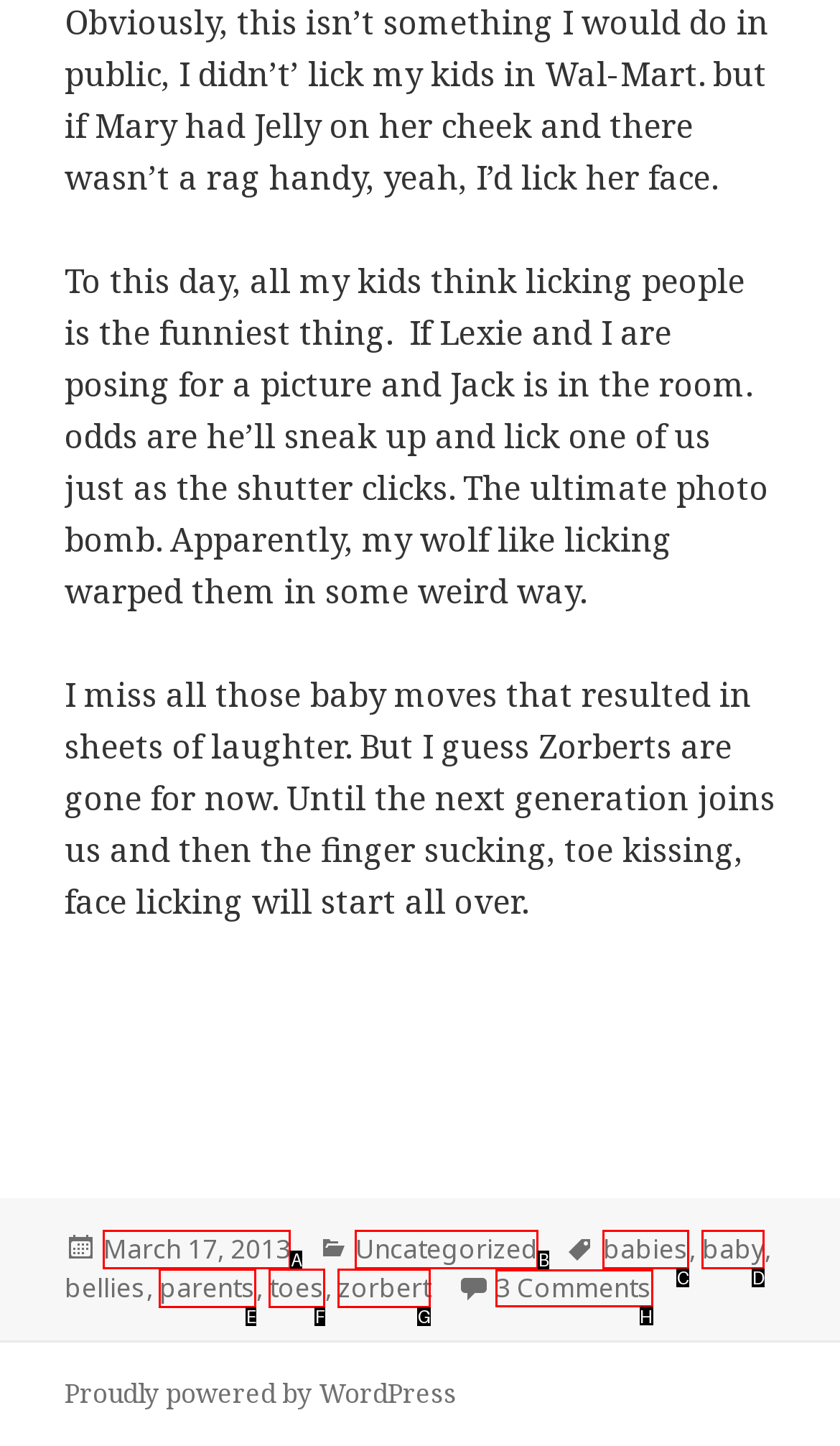What is the letter of the UI element you should click to Click on the link to view comments? Provide the letter directly.

H